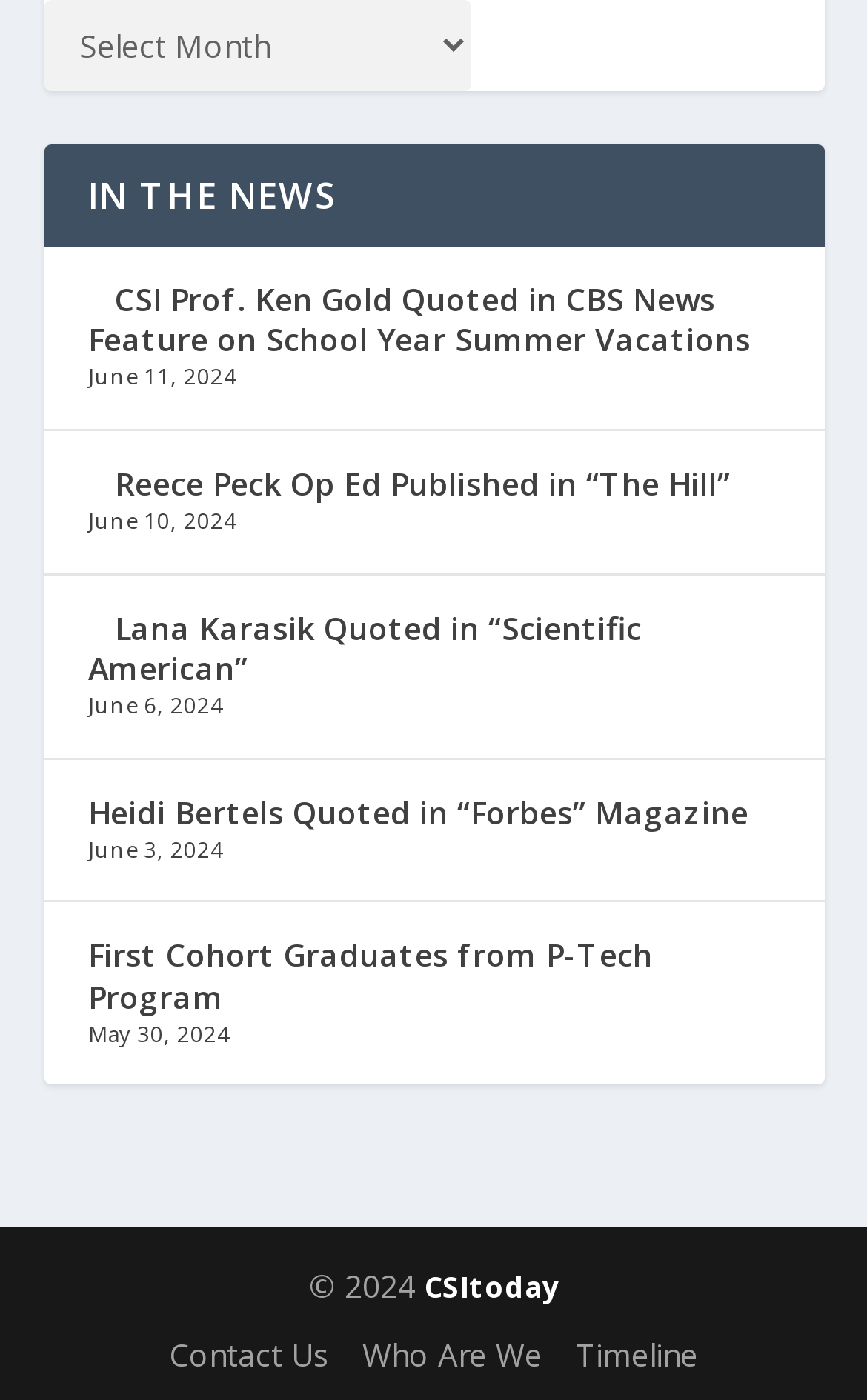Answer the following query with a single word or phrase:
How many news articles are listed on the webpage?

5